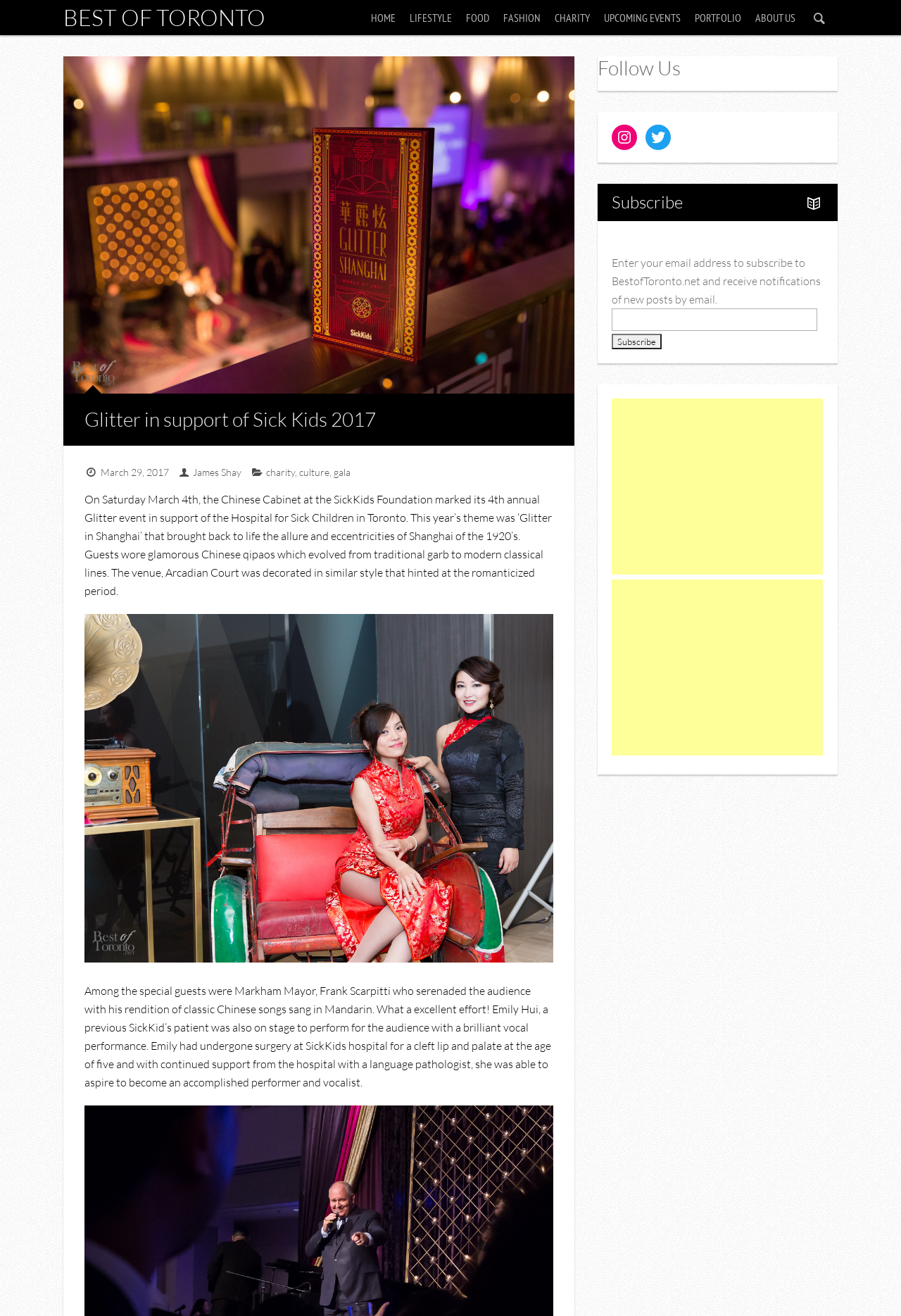Find the bounding box coordinates of the clickable element required to execute the following instruction: "add to cart". Provide the coordinates as four float numbers between 0 and 1, i.e., [left, top, right, bottom].

None